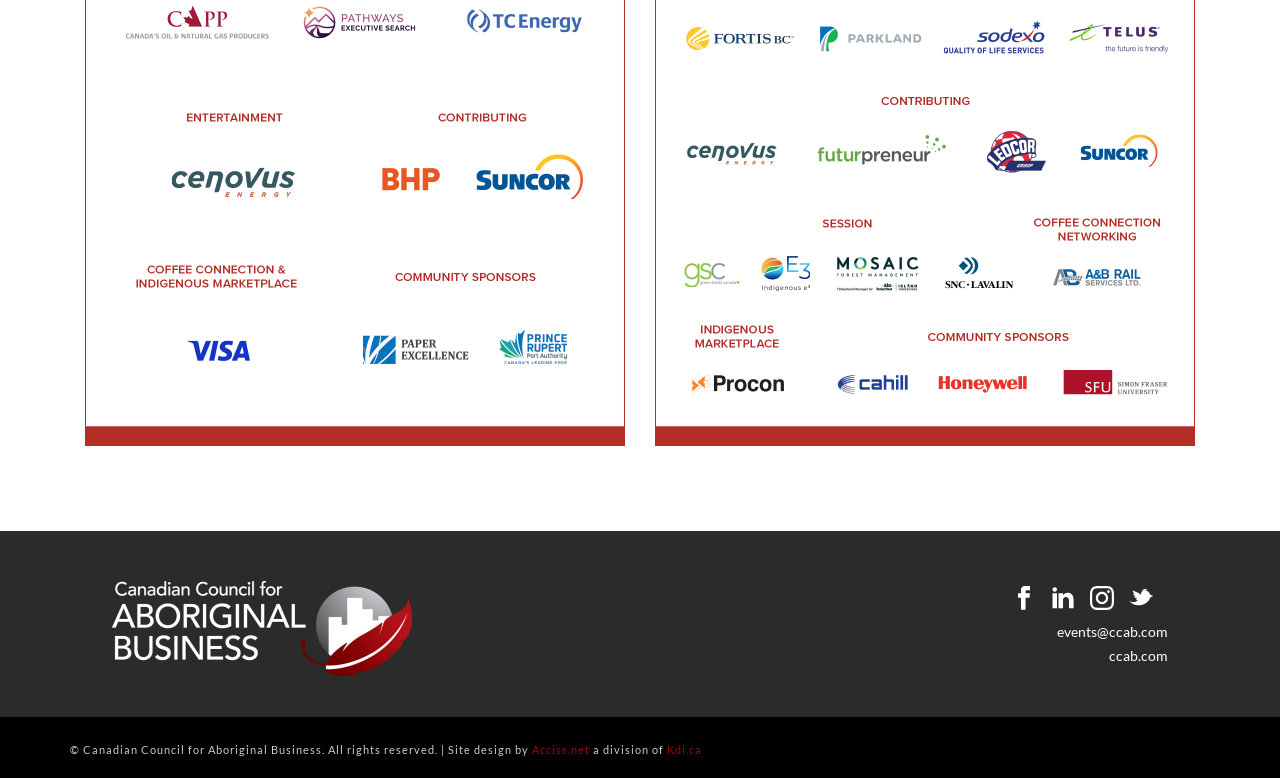Kindly respond to the following question with a single word or a brief phrase: 
What is the name of the division that Kdi.ca is a part of?

A division of